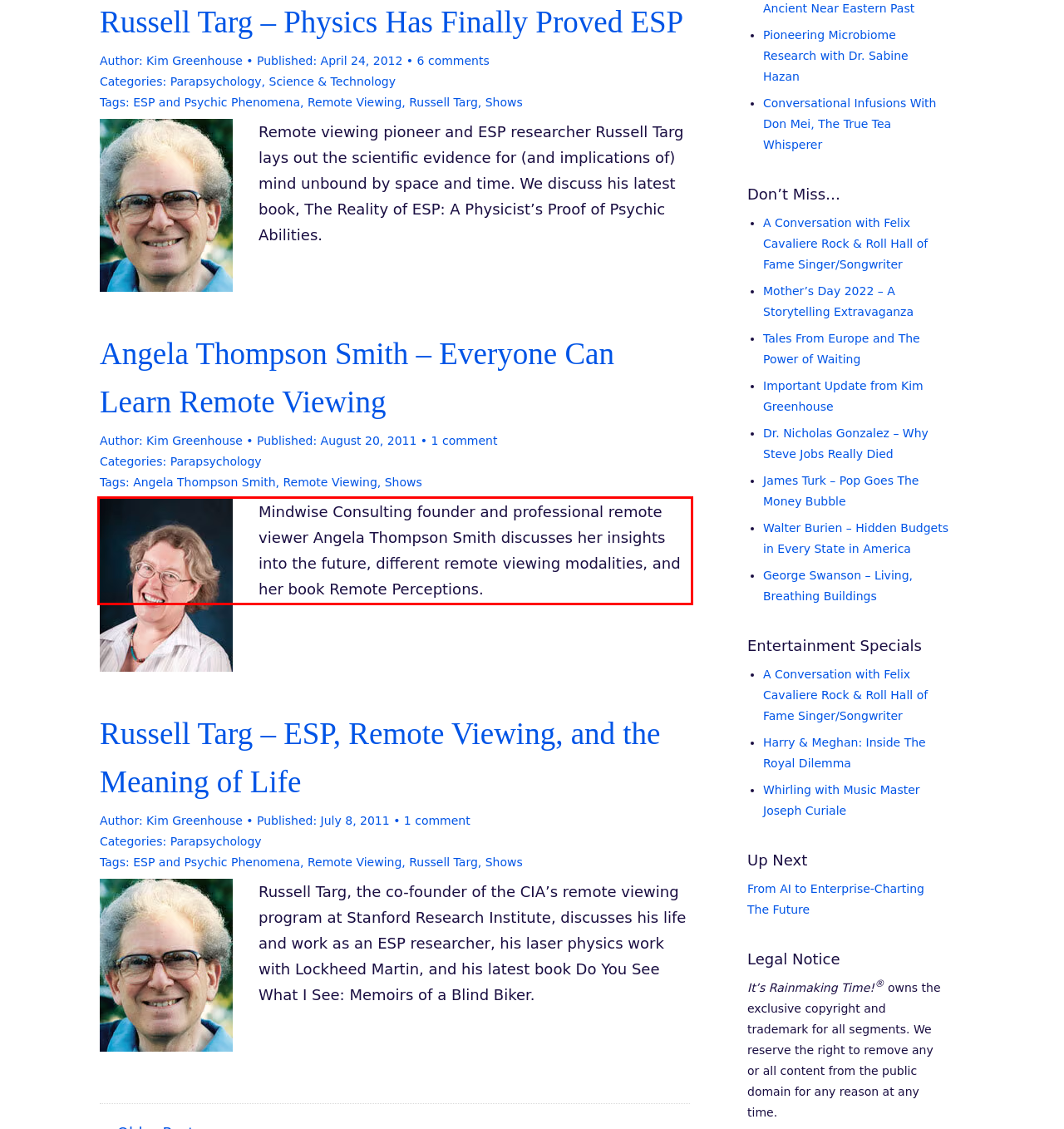Observe the screenshot of the webpage, locate the red bounding box, and extract the text content within it.

Mindwise Consulting founder and professional remote viewer Angela Thompson Smith discusses her insights into the future, different remote viewing modalities, and her book Remote Perceptions.